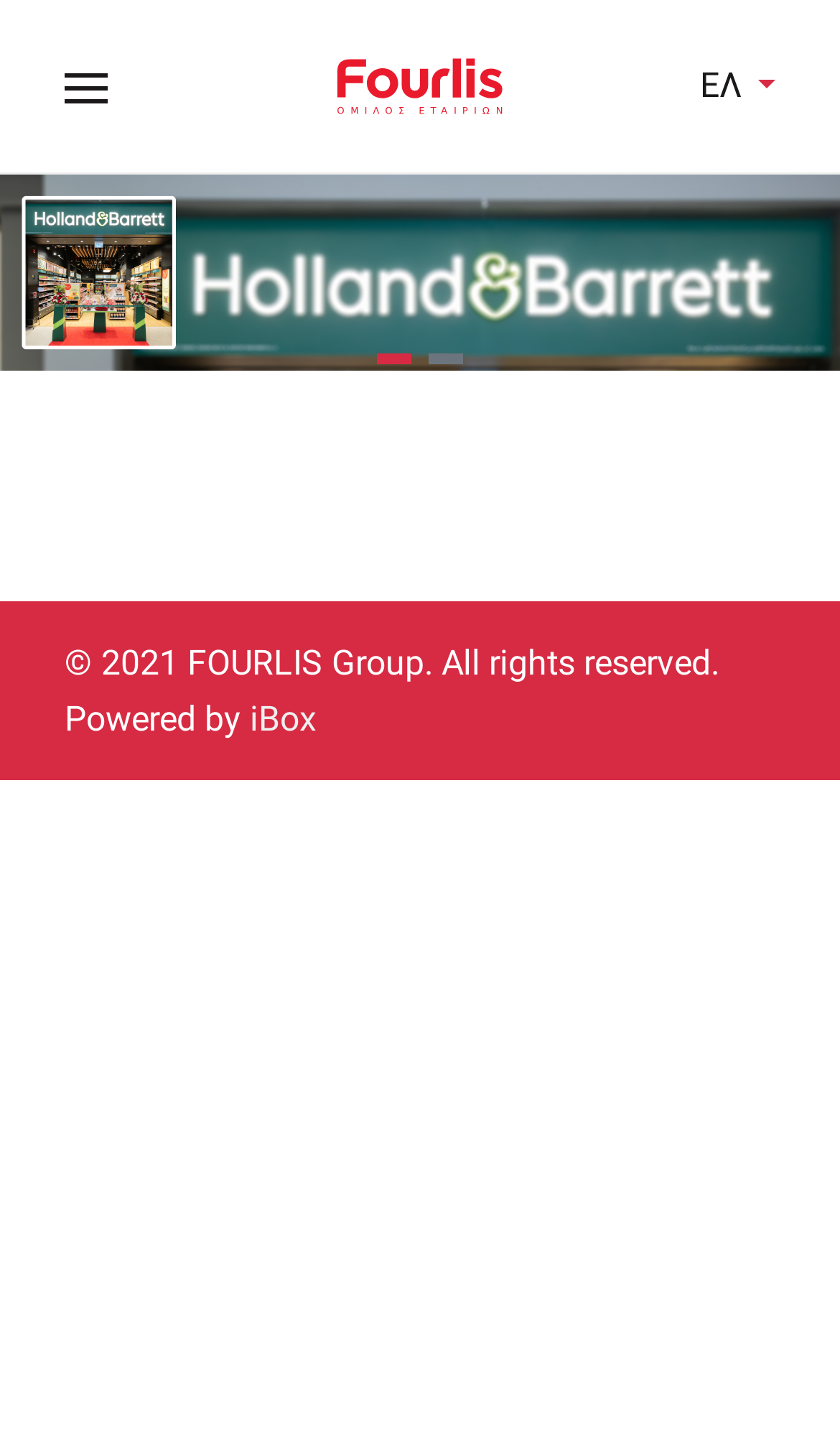Provide a brief response using a word or short phrase to this question:
What is the language selection button?

ΕΛ